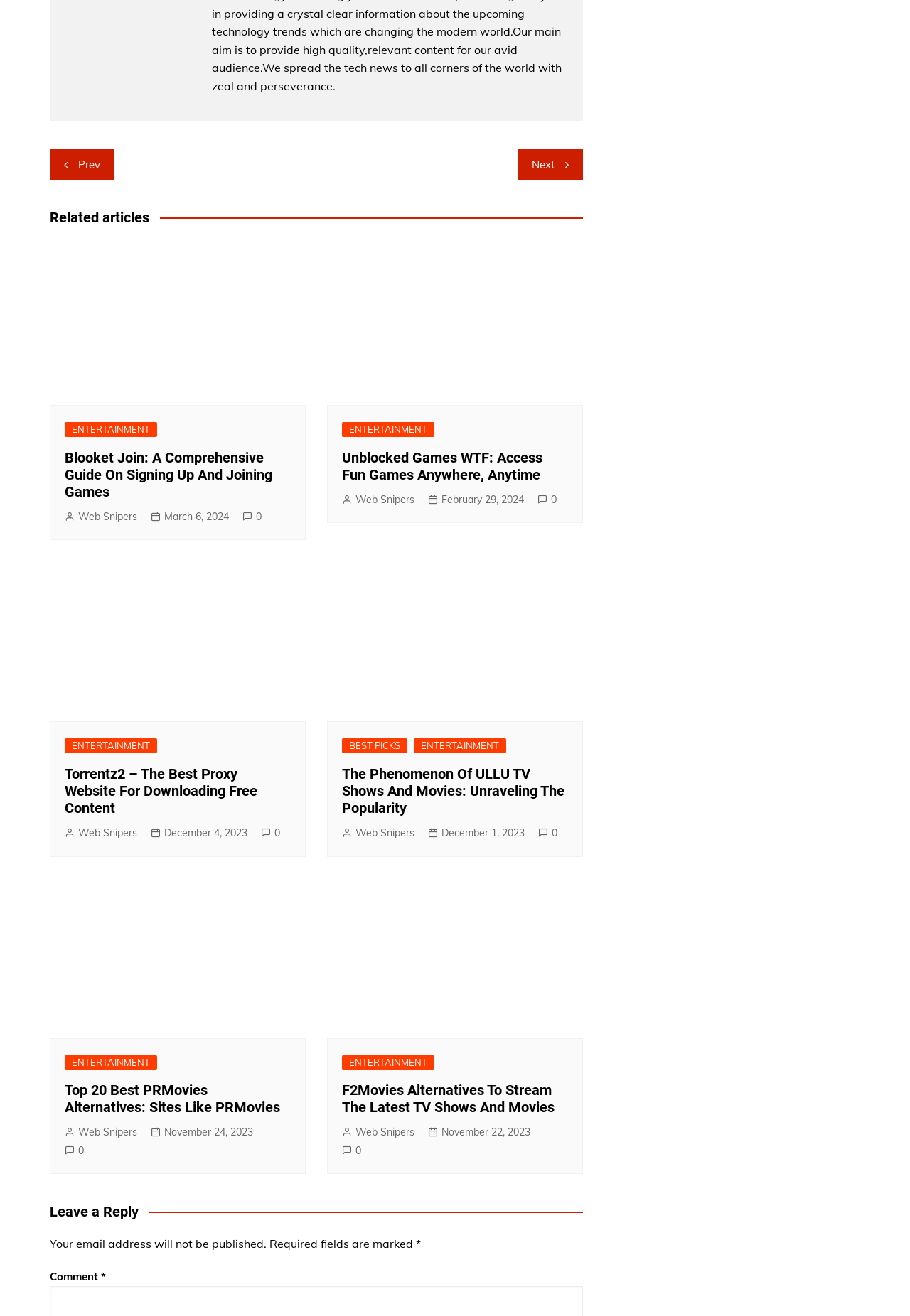Find the bounding box coordinates for the element that must be clicked to complete the instruction: "View the 'Related articles'". The coordinates should be four float numbers between 0 and 1, indicated as [left, top, right, bottom].

[0.055, 0.159, 0.641, 0.171]